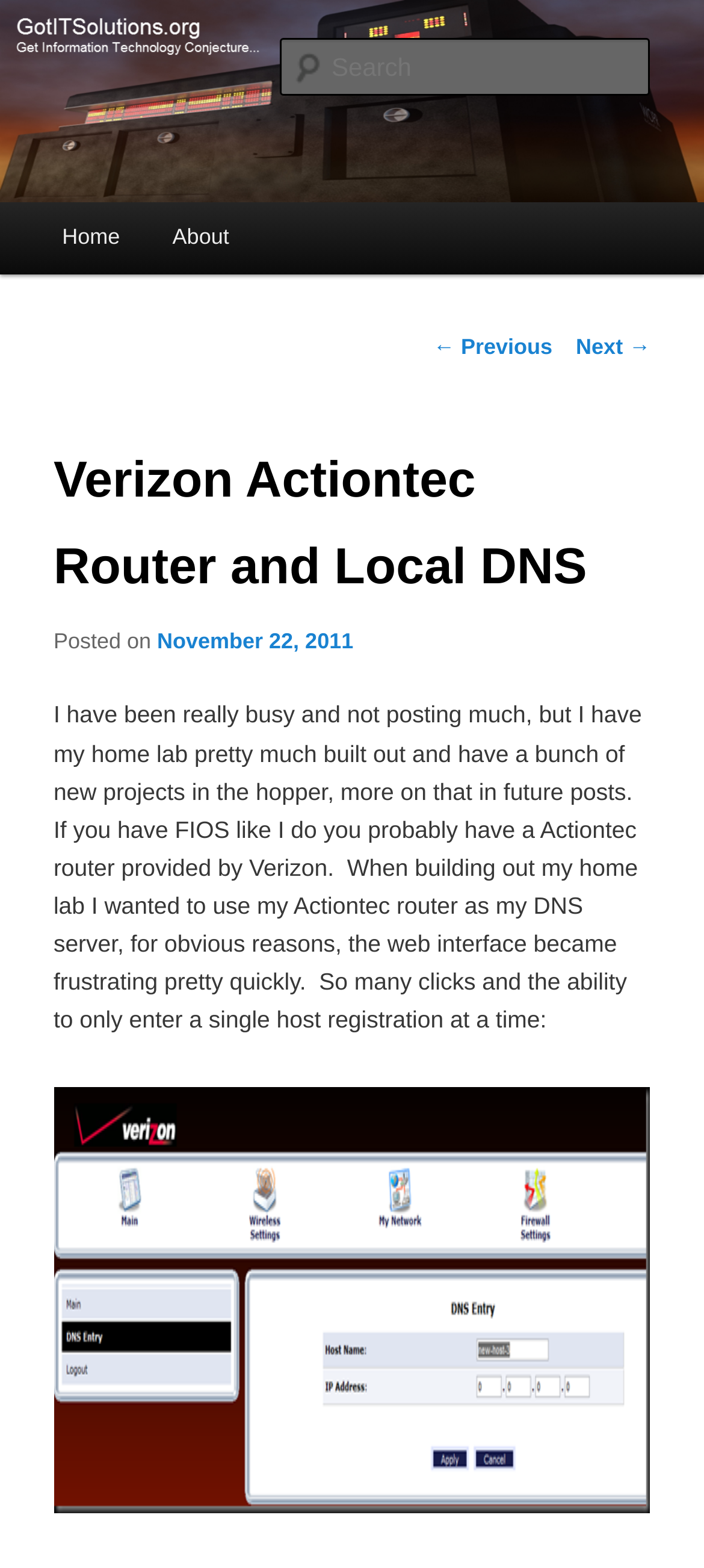Please answer the following question using a single word or phrase: 
What is the purpose of the Actiontec router?

DNS server